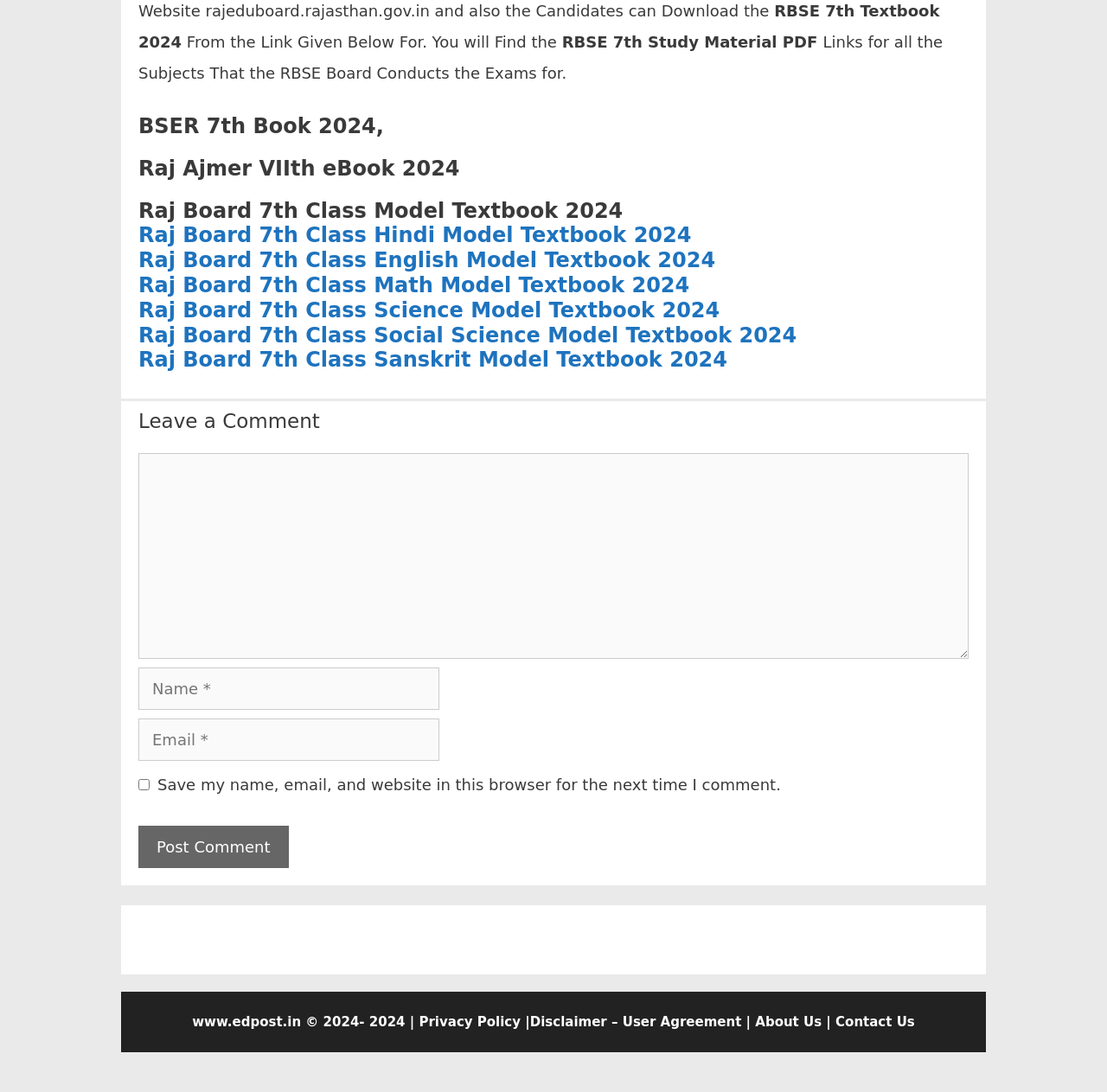Find the bounding box coordinates of the area to click in order to follow the instruction: "Click the link to view the Privacy Policy".

[0.378, 0.928, 0.47, 0.943]